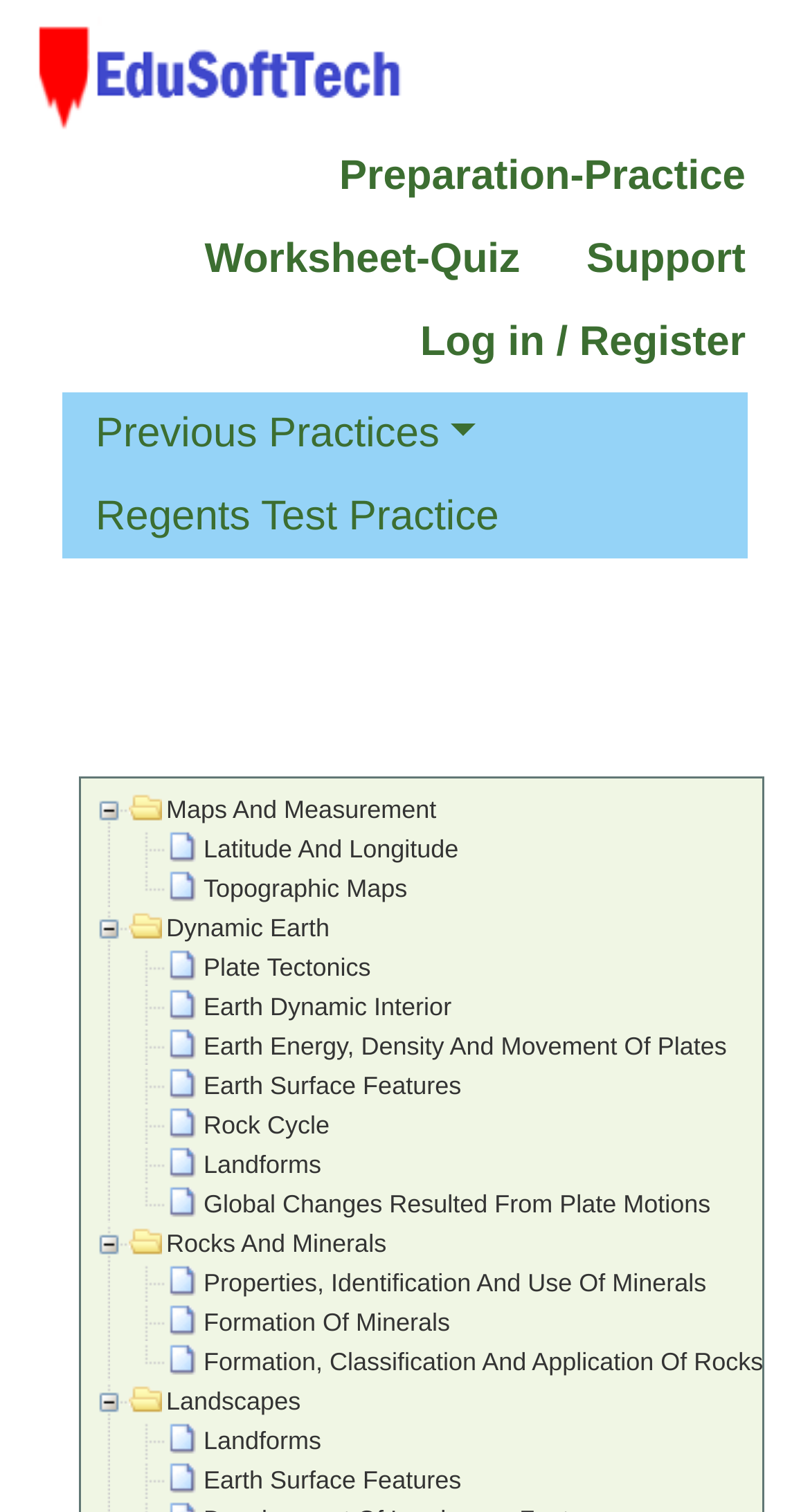Given the element description "Axodys's blog", identify the bounding box of the corresponding UI element.

None